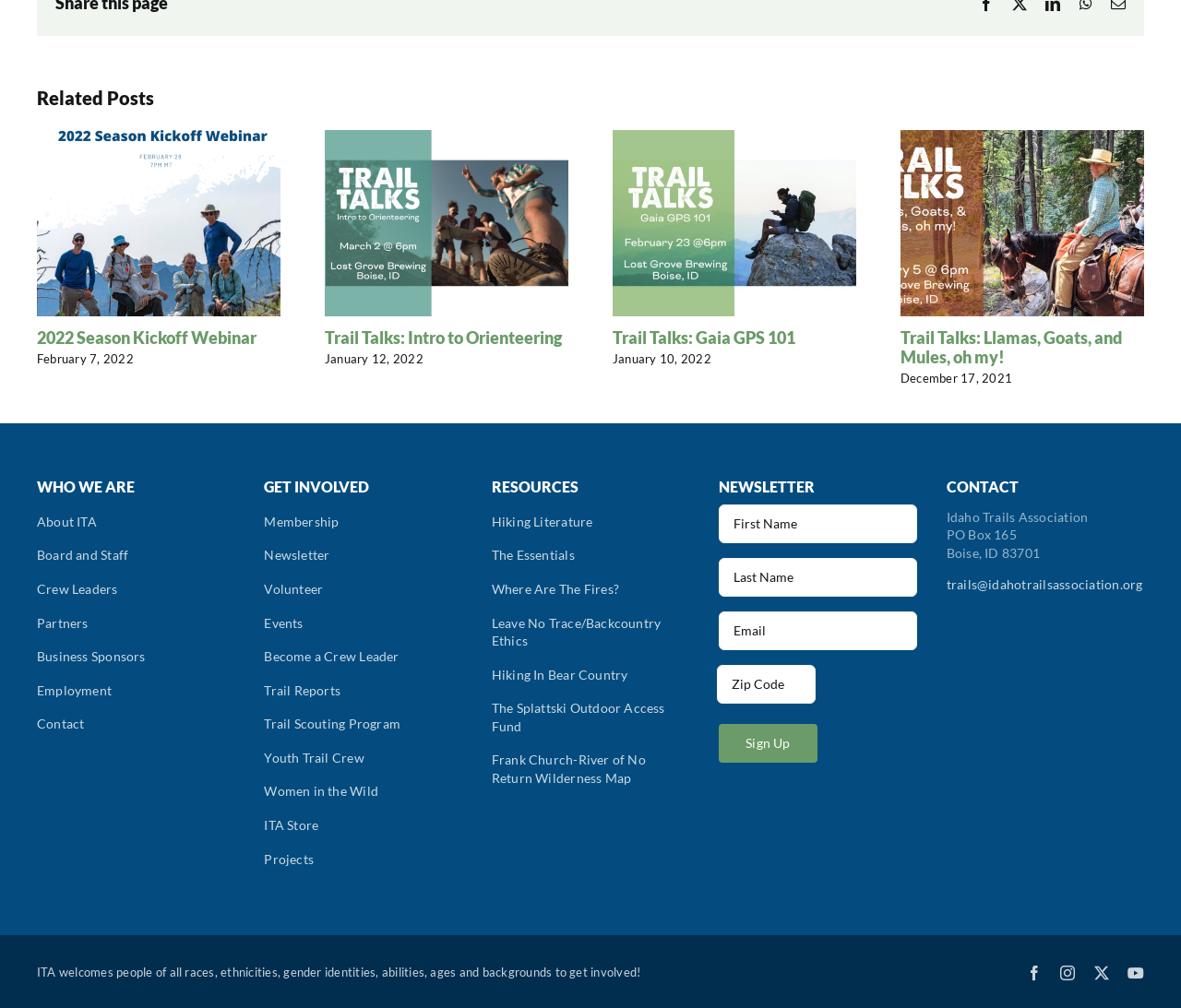What is the address of the Idaho Trails Association?
Look at the image and provide a detailed response to the question.

The address of the Idaho Trails Association can be found at the bottom of the webpage, which is 'PO Box 165, Boise, ID 83701'.